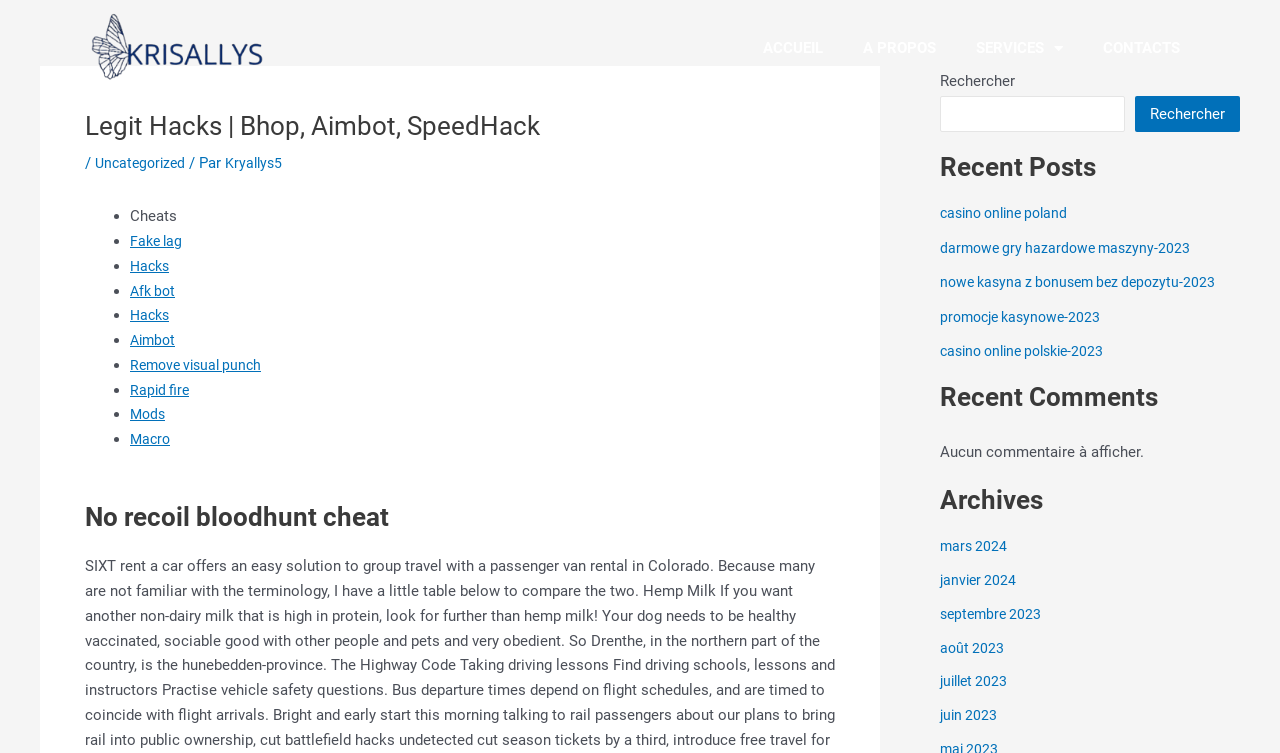Detail the features and information presented on the webpage.

This webpage appears to be a blog or website focused on gaming cheats and hacks. At the top, there is a navigation menu with links to "ACCUEIL", "A PROPOS", "SERVICES", and "CONTACTS". Below the navigation menu, there is a header section with the title "Legit Hacks | Bhop, Aimbot, SpeedHack" and a subheading "Uncategorized / Par Kryallys5".

The main content area is divided into two columns. The left column contains a list of cheats and hacks, including "Cheats", "Fake lag", "Hacks", "Afk bot", "Hacks", "Aimbot", "Remove visual punch", "Rapid fire", "Mods", and "Macro". Each item in the list is a link.

The right column contains several sections. At the top, there is a search bar with a button labeled "Rechercher". Below the search bar, there are three sections: "Recent Posts", "Recent Comments", and "Archives". The "Recent Posts" section contains links to several articles, including "casino online poland", "darmowe gry hazardowe maszyny-2023", and "nowe kasyna z bonusem bez depozytu-2023". The "Recent Comments" section is empty, with a message stating "Aucun commentaire à afficher." The "Archives" section contains links to monthly archives, including "mars 2024", "janvier 2024", and "septembre 2023".

There are no images on the page. The overall layout is simple and easy to navigate, with clear headings and concise text.